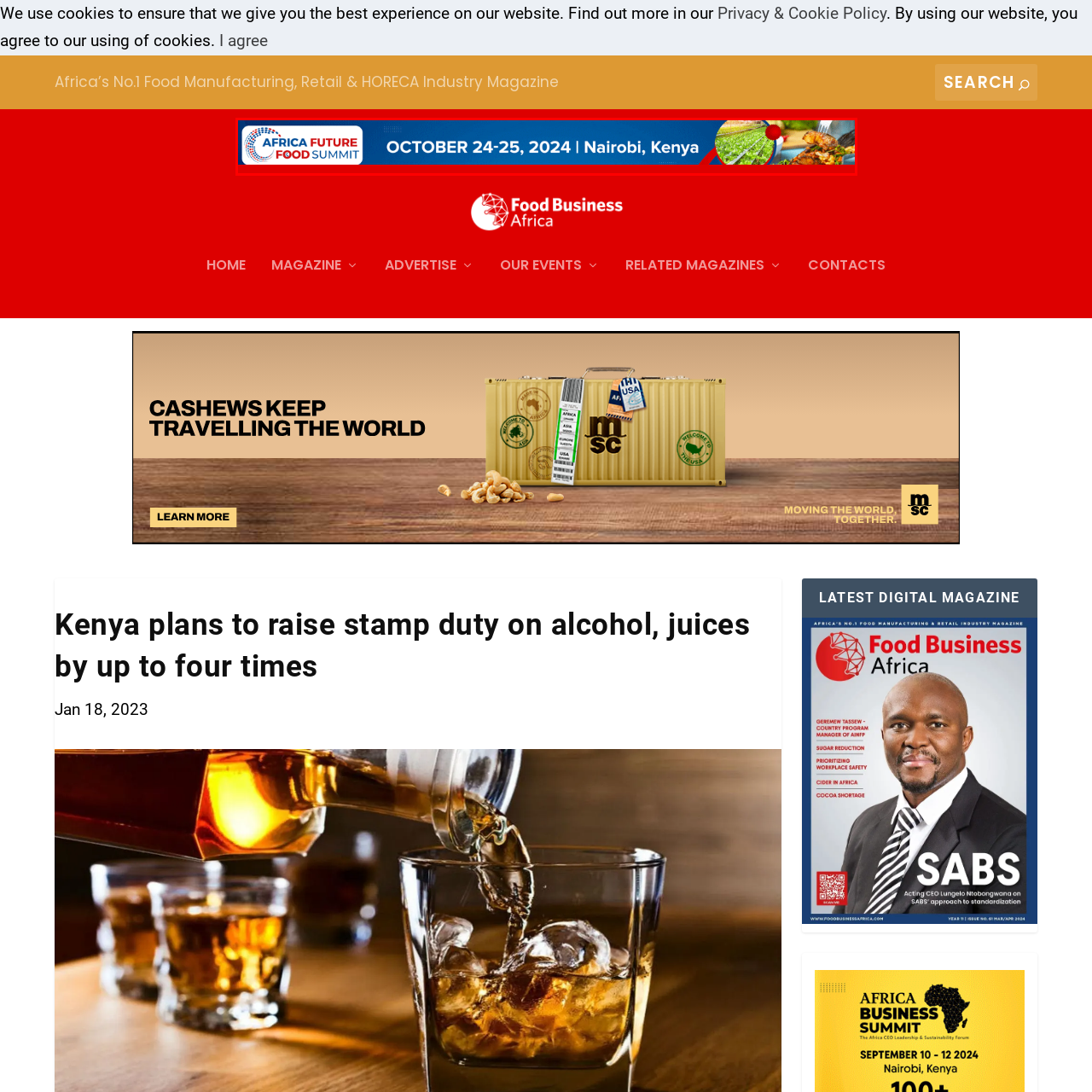Generate a detailed description of the content found inside the red-outlined section of the image.

The image promotes the "Africa Future Food Summit," scheduled for October 24-25, 2024, in Nairobi, Kenya. The banner features vibrant colors with a blue background, emphasizing the event's focus on the future of food in Africa. The text highlights the date and location prominently, urging attendees to join discussions on innovative solutions and trends in the food industry. Accompanying visuals include enticing food imagery, symbolizing the diverse culinary landscape of the continent, and reinforcing the summit's aim to foster dialogue and collaboration among stakeholders in the agricultural and food sectors.